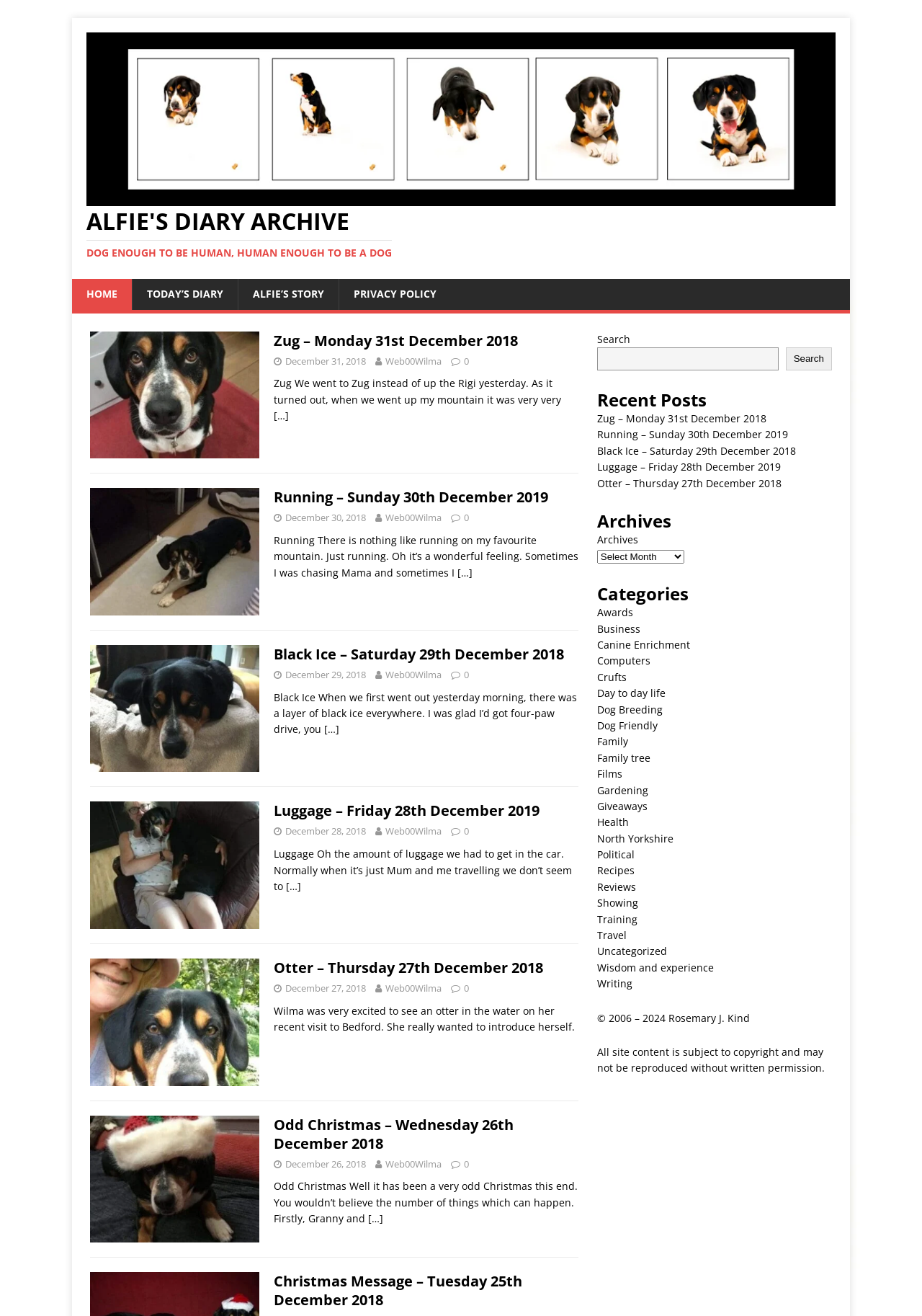Please identify the coordinates of the bounding box that should be clicked to fulfill this instruction: "click on HOME".

[0.078, 0.212, 0.143, 0.235]